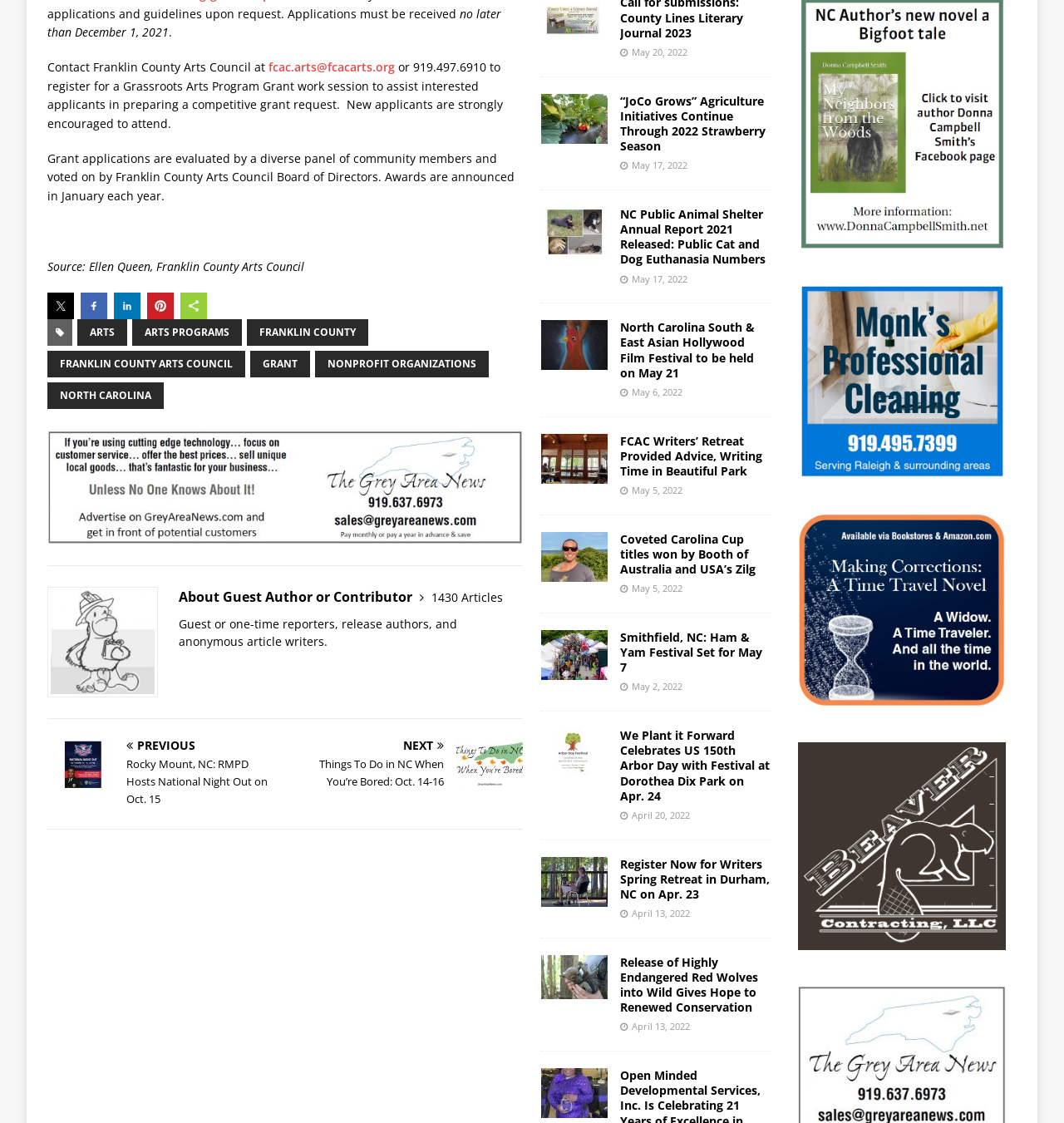What is the name of the organization that hosted the National Night Out event?
Based on the image, answer the question with as much detail as possible.

The name of the organization that hosted the National Night Out event is the Rocky Mount Police Department, as mentioned in the text 'Rocky Mount, NC National Night Out 2021. Source: Corporal Ricky Jackson, Rocky Mount Police Department'.